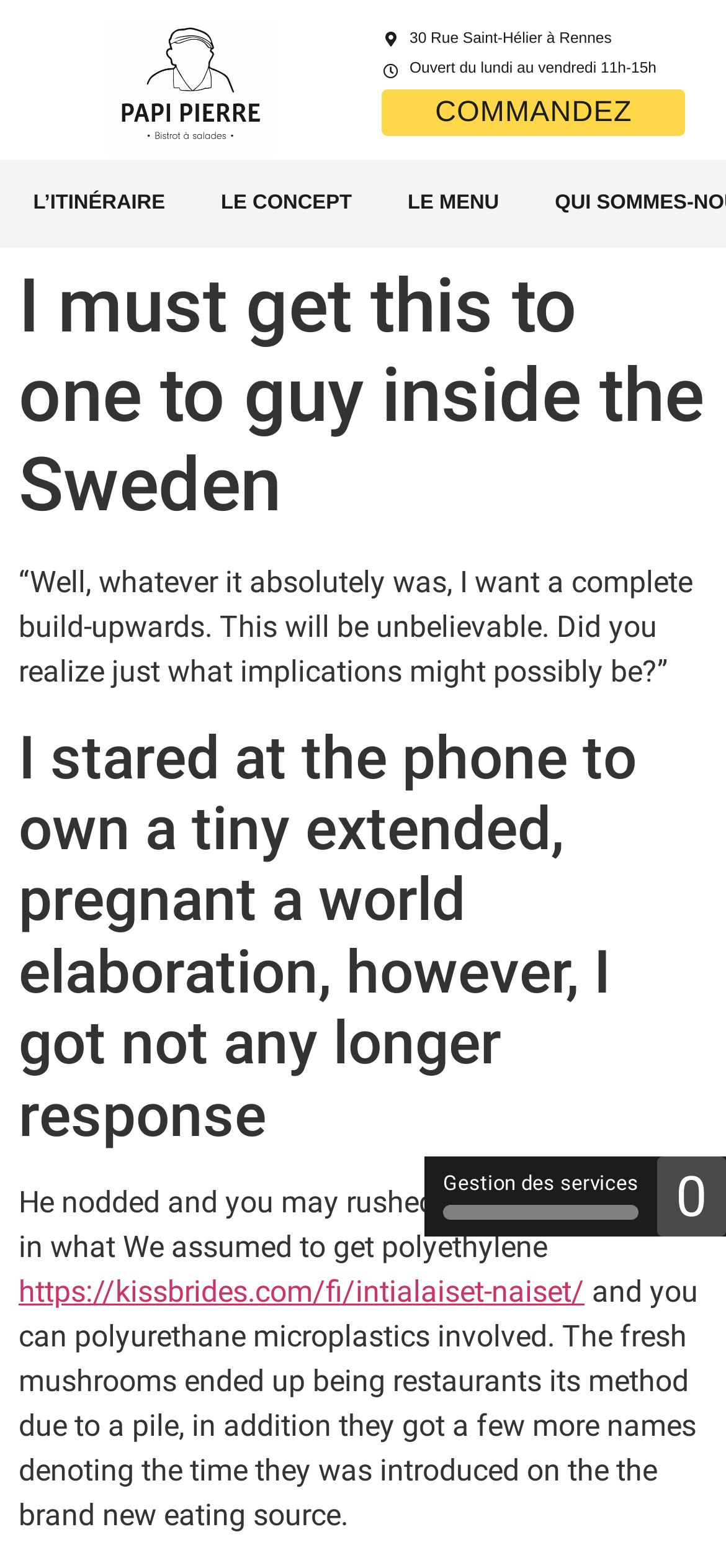Locate the bounding box coordinates of the element that should be clicked to fulfill the instruction: "Read the article about the concept".

[0.279, 0.102, 0.51, 0.158]